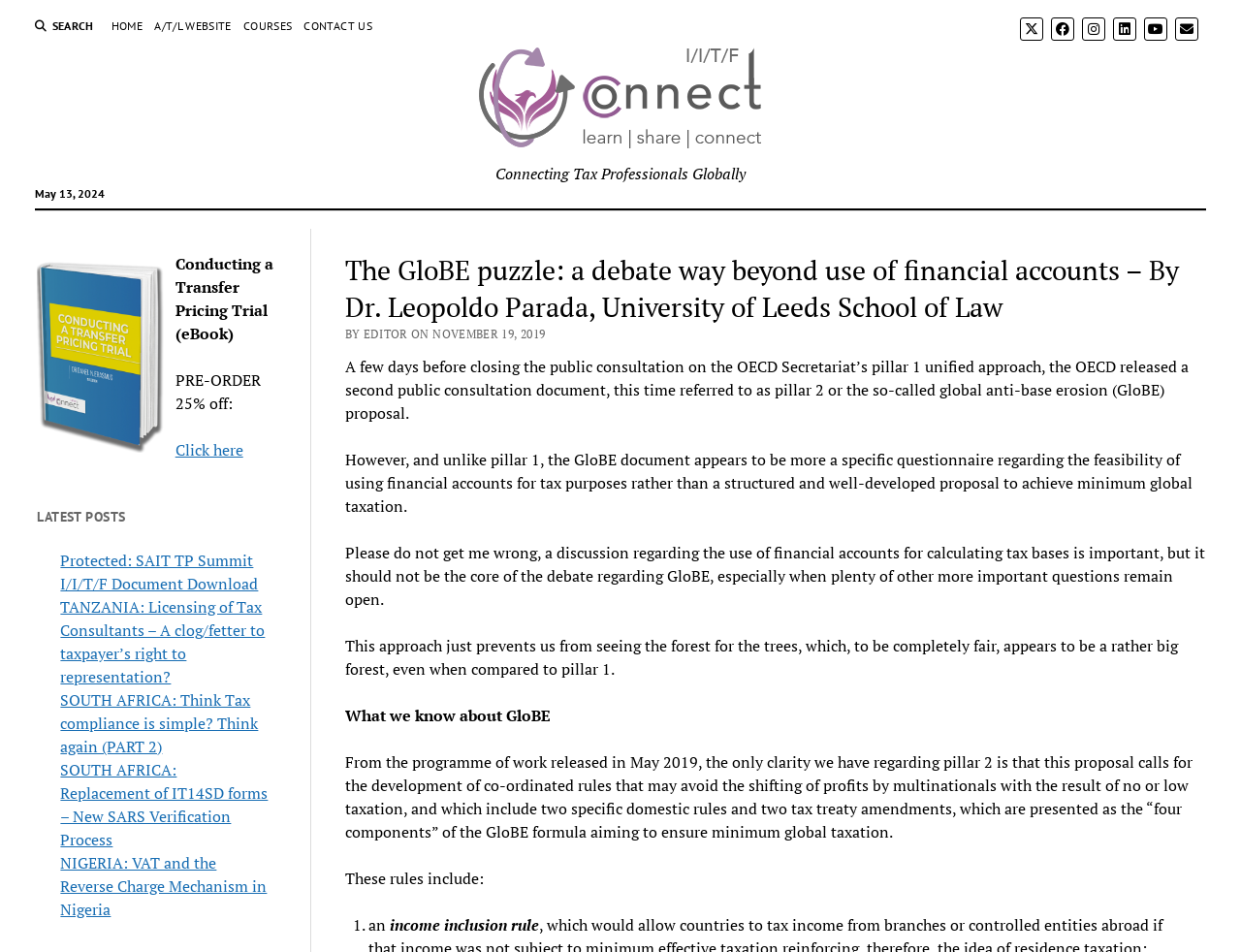How many social media links are there?
Give a detailed explanation using the information visible in the image.

There are five social media links: twitter, facebook, instagram, linkedin, and youtube. These links can be found at the top right corner of the webpage, each with a unique icon and a bounding box.